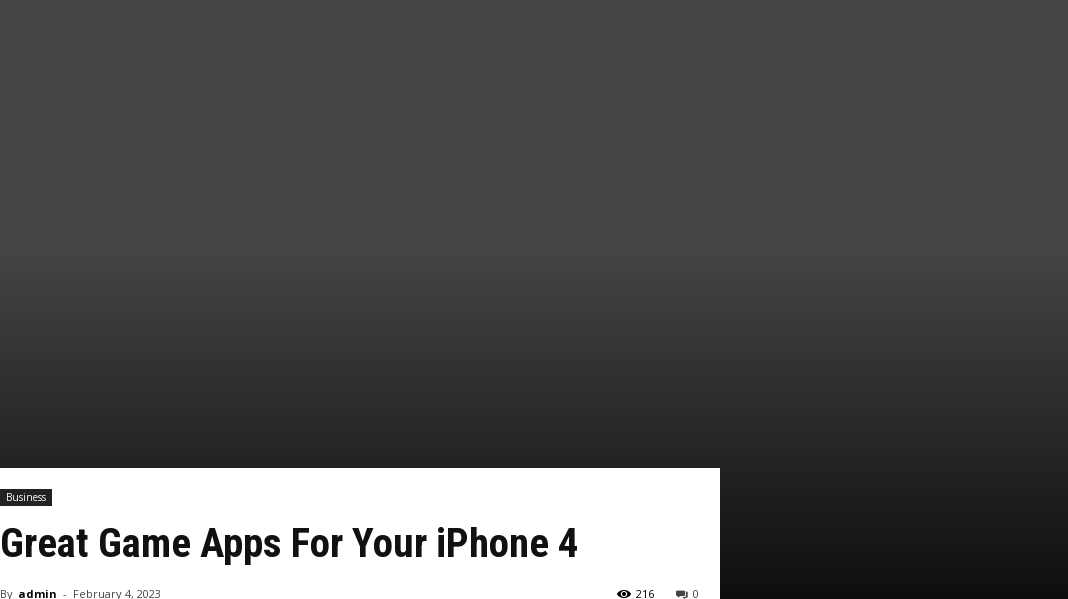Generate a detailed caption for the image.

This image features a sleek, minimalist design for a blog post titled "Great Game Apps For Your iPhone 4." The title is prominently displayed in bold black font against a light gray background, emphasizing its significance. Below the title, there's a label indicating the author as "admin" and a date of publication, February 4, 2023. The post includes a section labeled "Business," suggesting its context within that category. Additionally, viewer engagement metrics are shown, indicating a total of 216 views with no comments. The overall aesthetic is clean and modern, targeting readers interested in gaming applications for the iPhone 4, reflecting both utility and style.